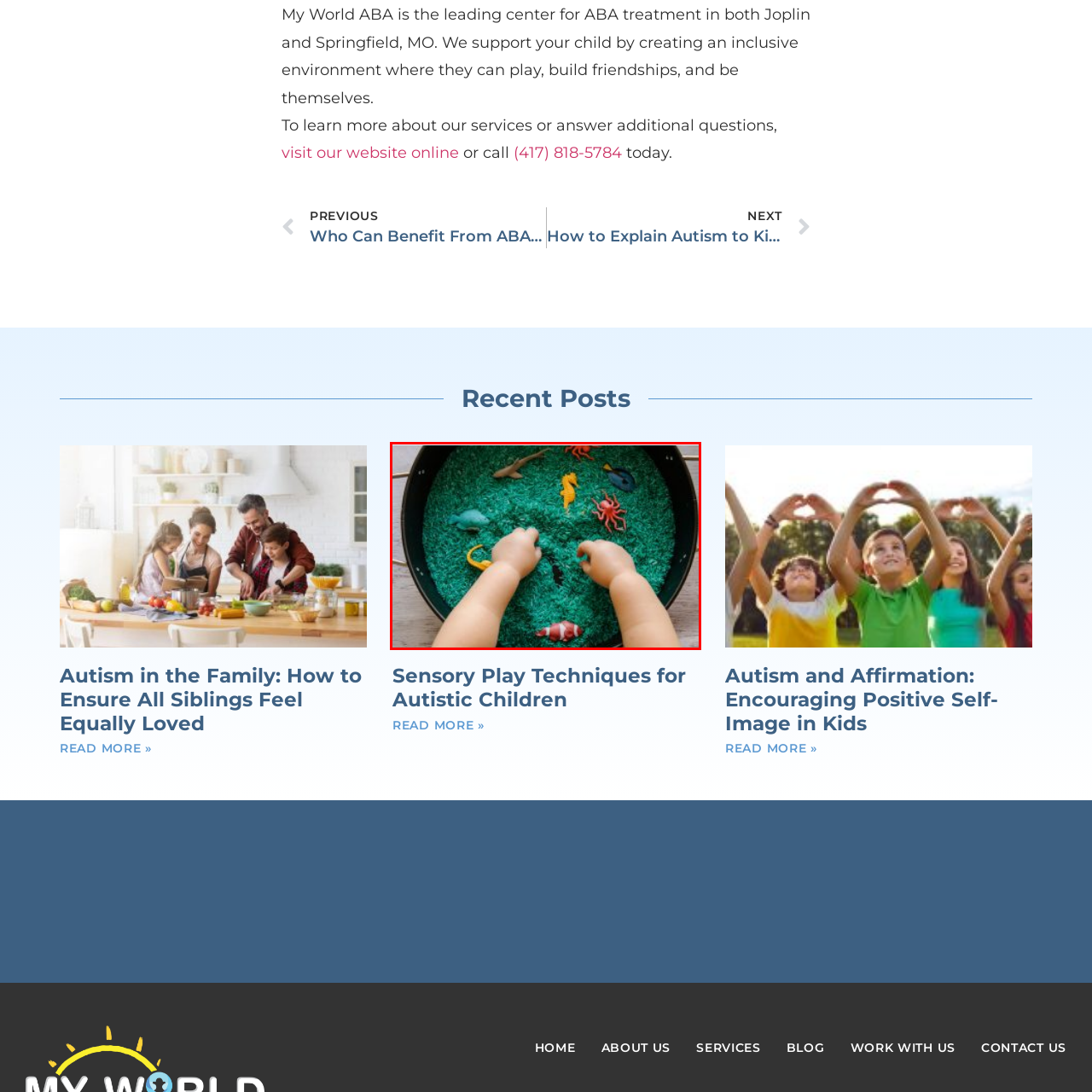What type of creatures are scattered in the rice?
Focus on the image highlighted within the red borders and answer with a single word or short phrase derived from the image.

plastic sea creatures